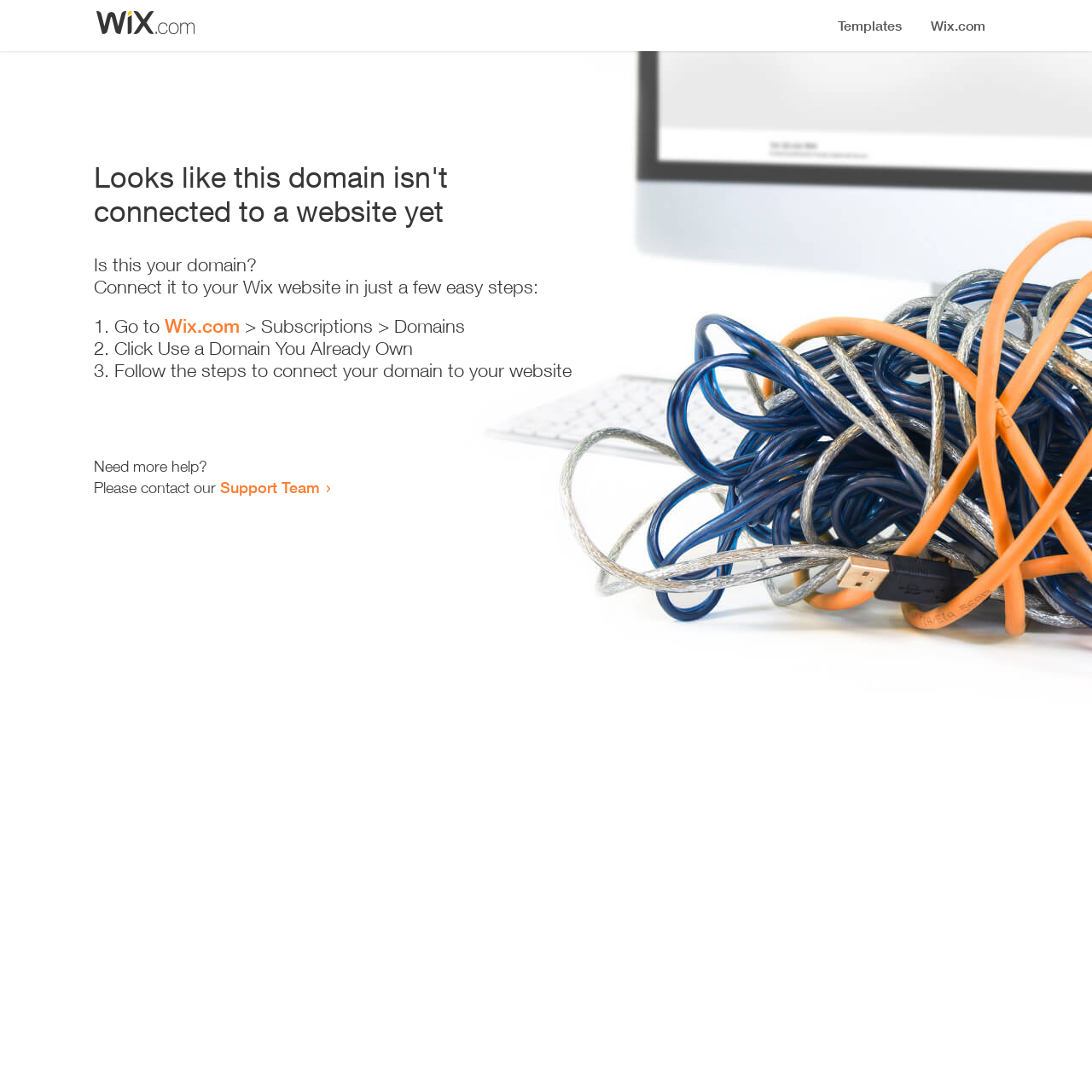Given the description of a UI element: "Wix.com", identify the bounding box coordinates of the matching element in the webpage screenshot.

[0.151, 0.288, 0.22, 0.309]